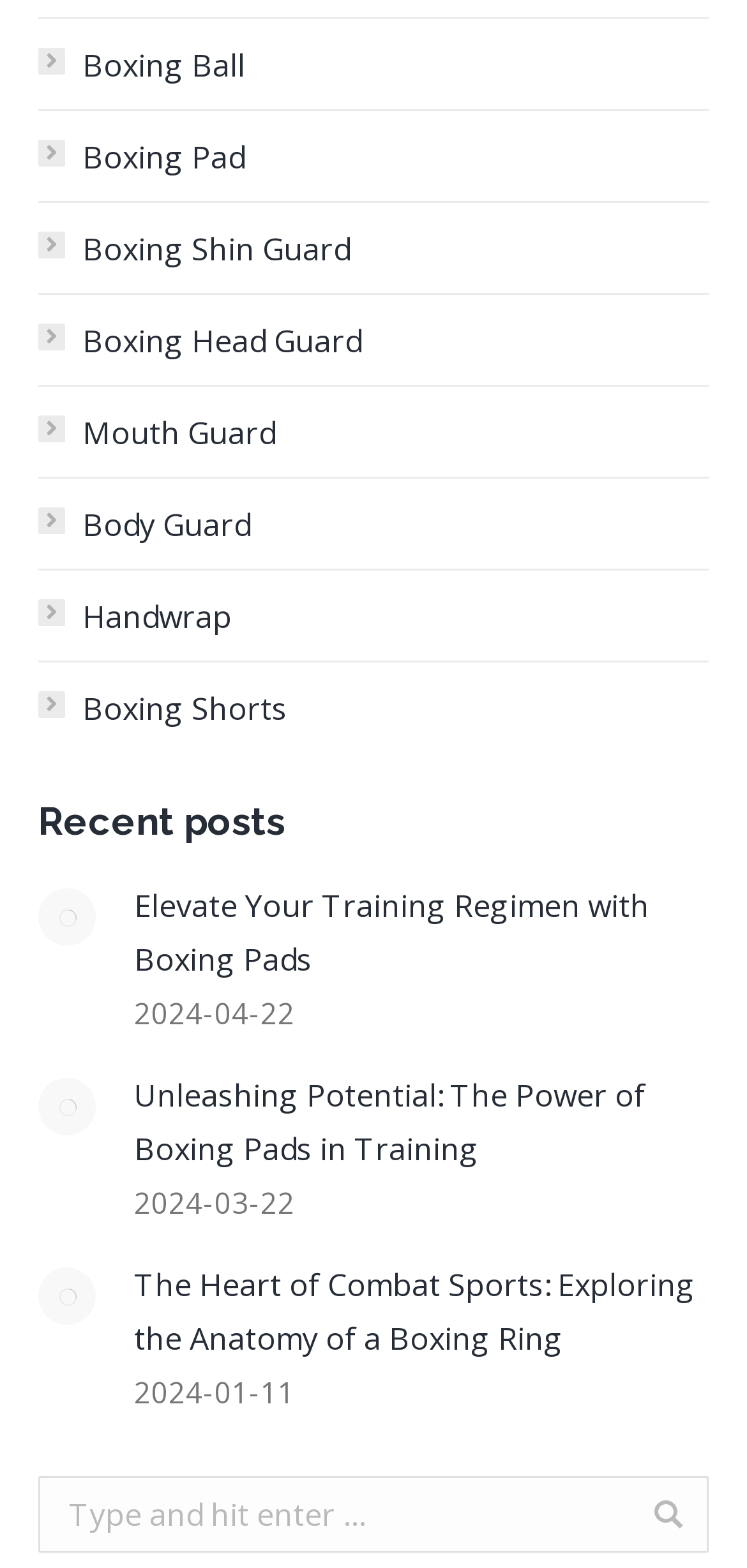Can you show the bounding box coordinates of the region to click on to complete the task described in the instruction: "Click on Go!"?

[0.777, 0.942, 0.921, 0.991]